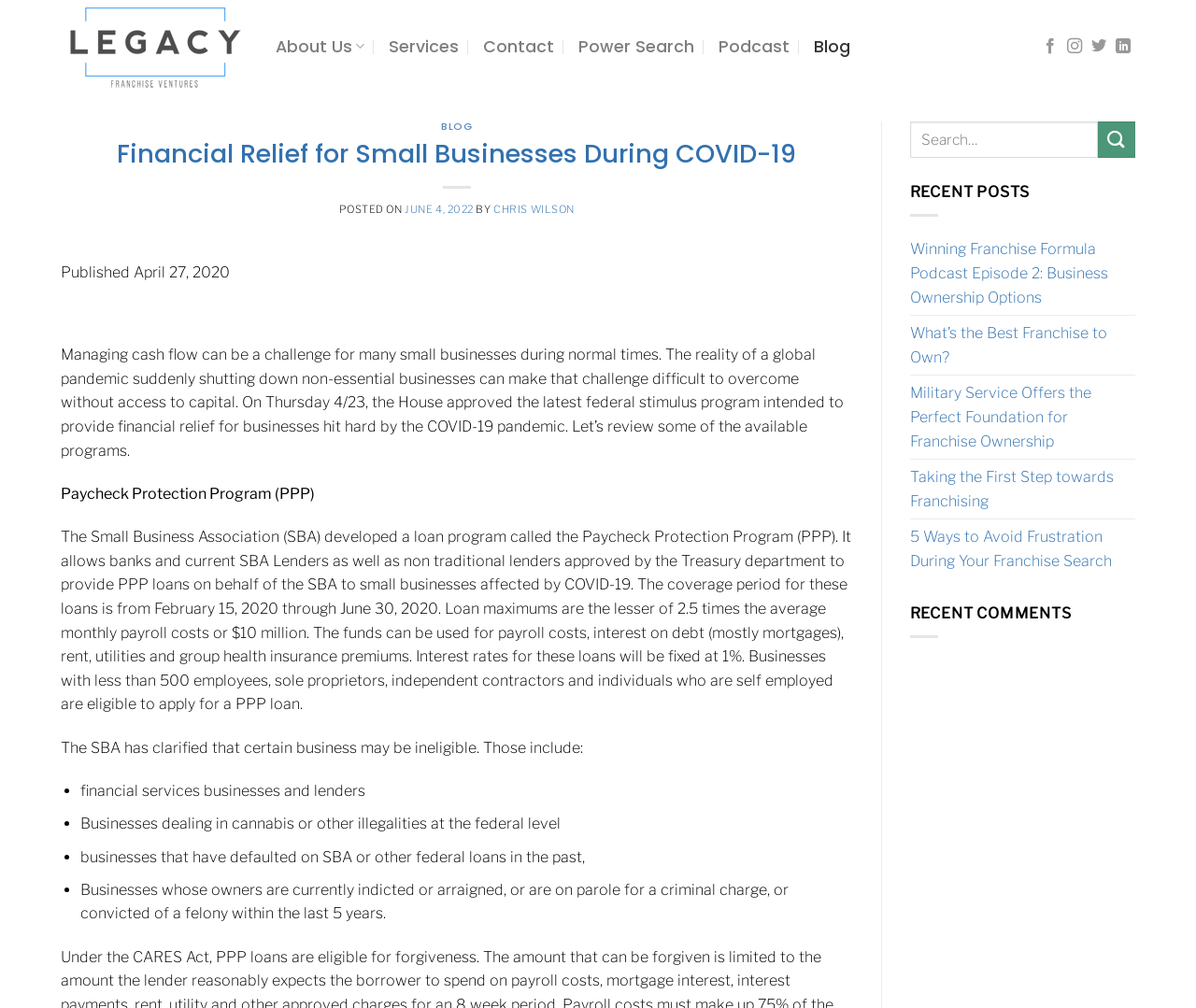Determine the primary headline of the webpage.

Financial Relief for Small Businesses During COVID-19